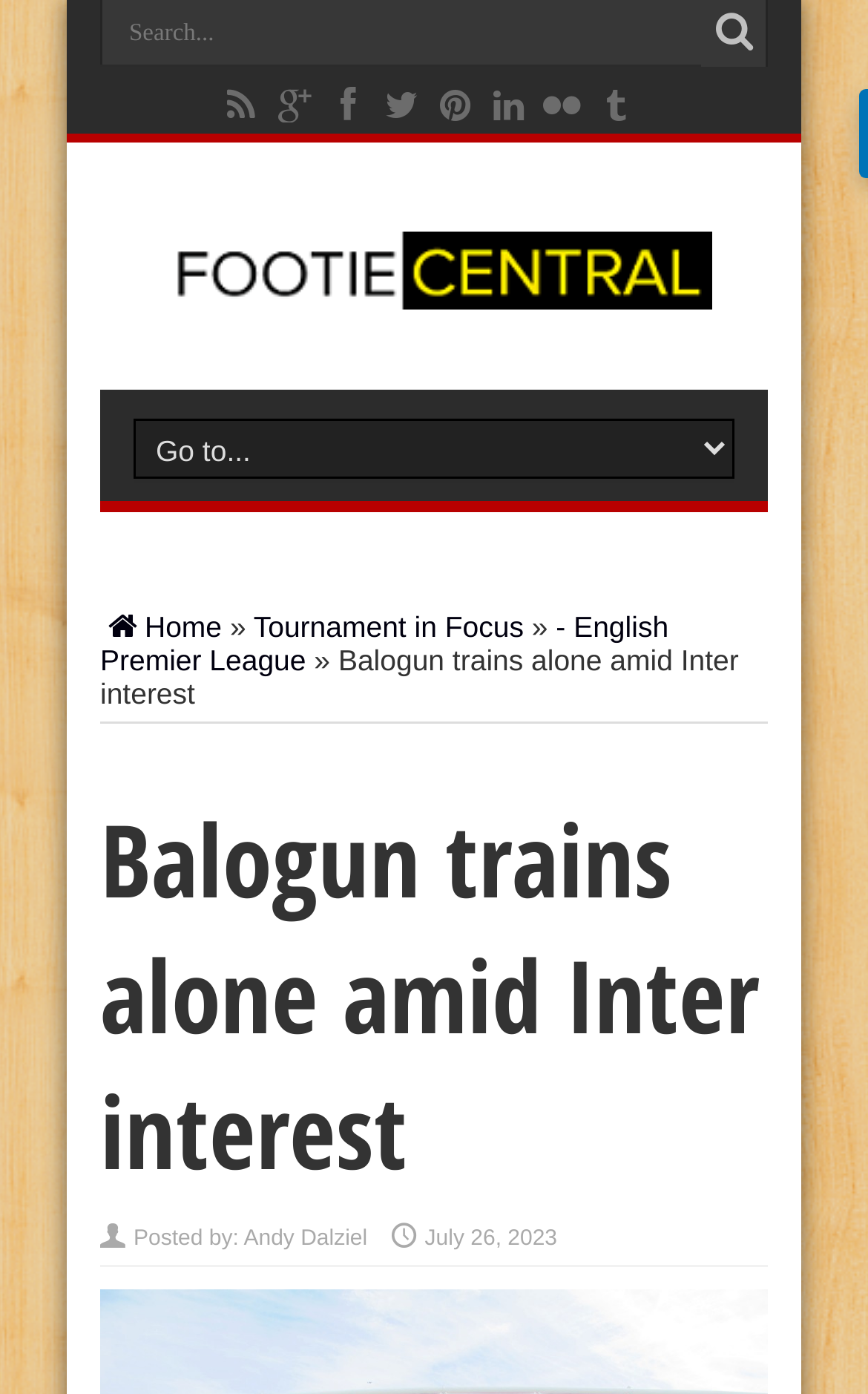Please examine the image and answer the question with a detailed explanation:
Who is the author of the current article?

I found the answer by looking at the link element with the text 'Andy Dalziel' which is likely to be the author of the current article.